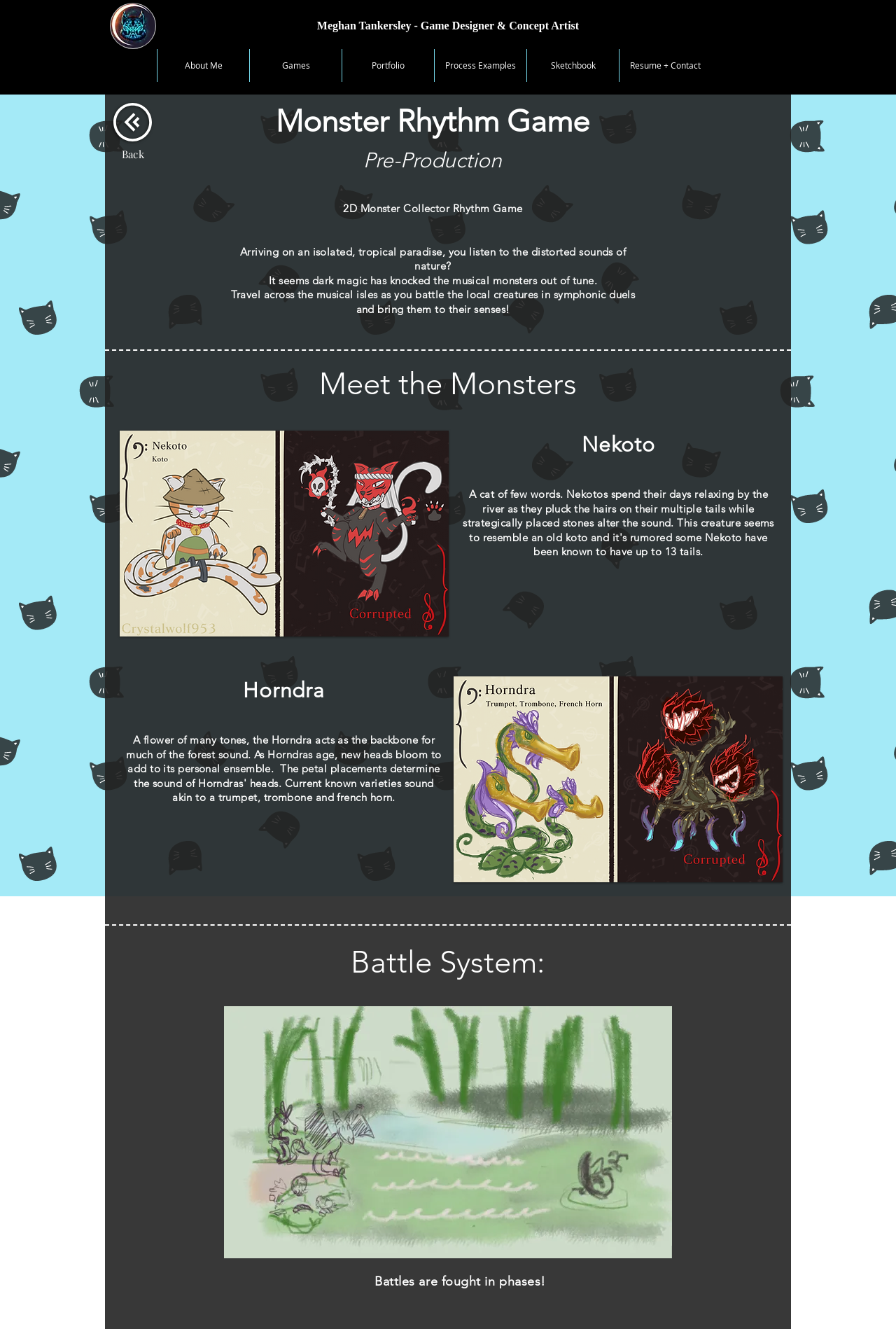Please determine the bounding box coordinates of the element to click on in order to accomplish the following task: "Go to the about me page". Ensure the coordinates are four float numbers ranging from 0 to 1, i.e., [left, top, right, bottom].

[0.175, 0.037, 0.278, 0.062]